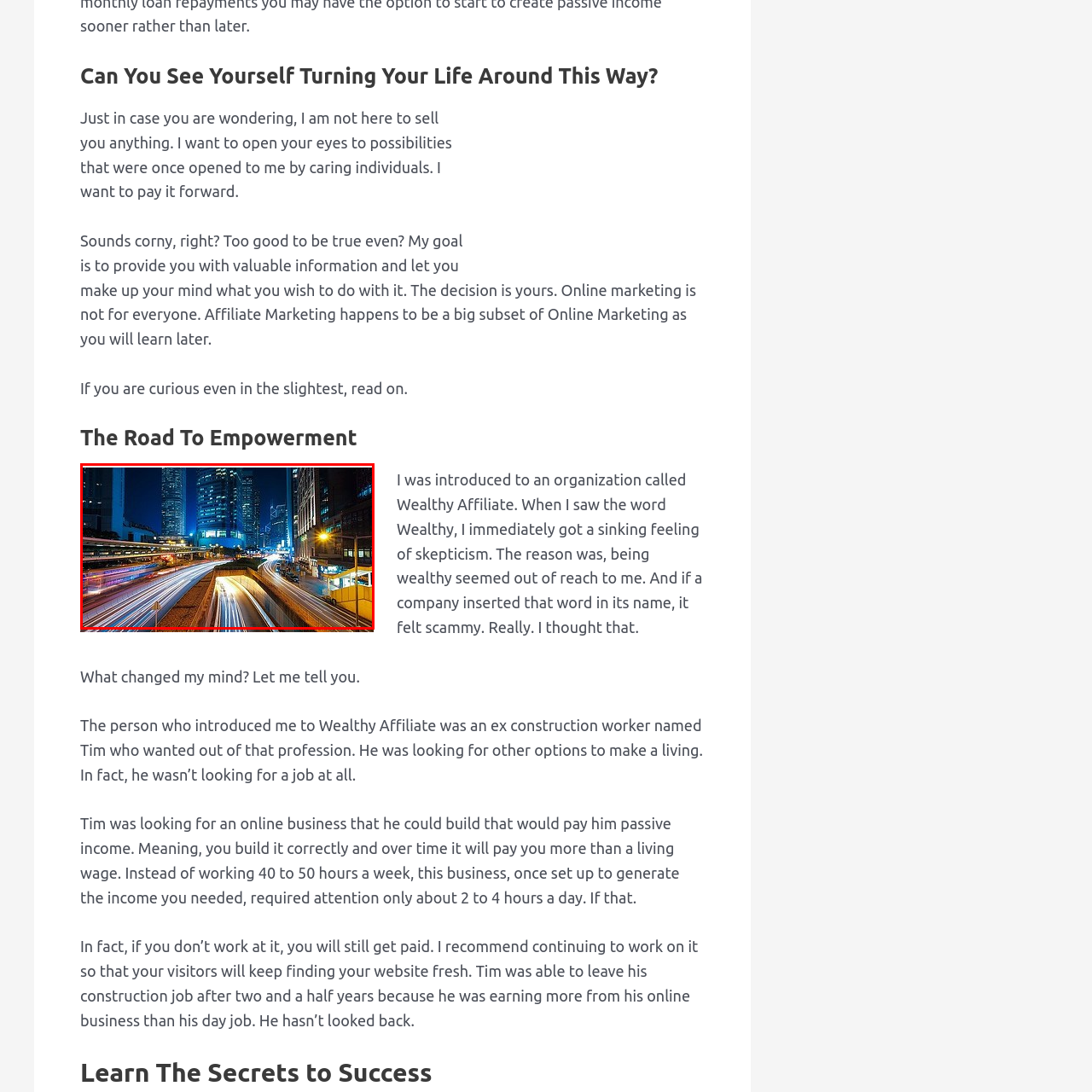What is implied by the contrast between the illuminated buildings and the darkened sky?
Examine the image highlighted by the red bounding box and provide a thorough and detailed answer based on your observations.

The contrast between the illuminated buildings and the darkened sky creates a dynamic atmosphere, which emphasizes the energy and activity typical of city life after hours, suggesting a vibrant and lively environment.